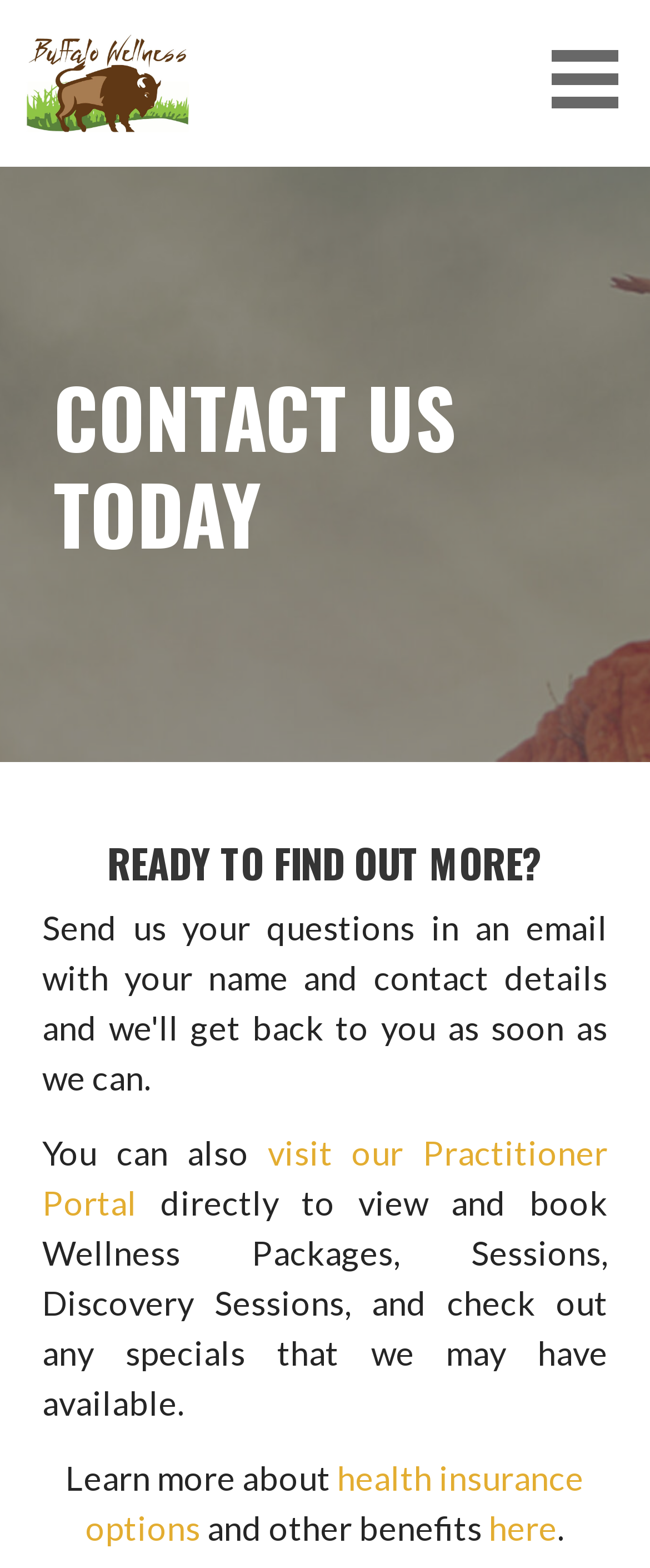Provide a one-word or short-phrase response to the question:
What is the topic of the link 'health insurance options'?

Benefits